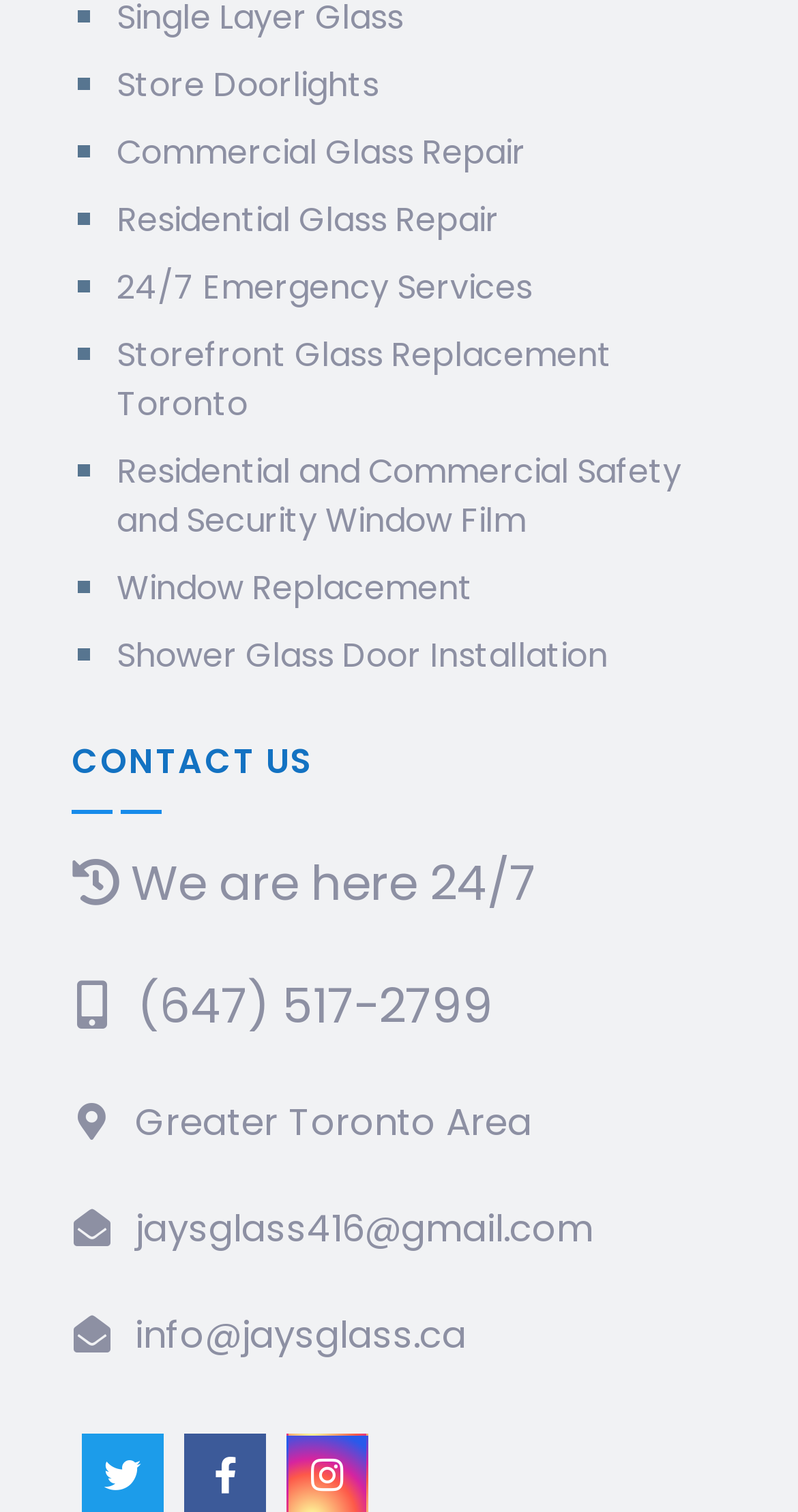Identify the bounding box coordinates of the HTML element based on this description: "jaysglass416@gmail.com".

[0.169, 0.795, 0.744, 0.829]